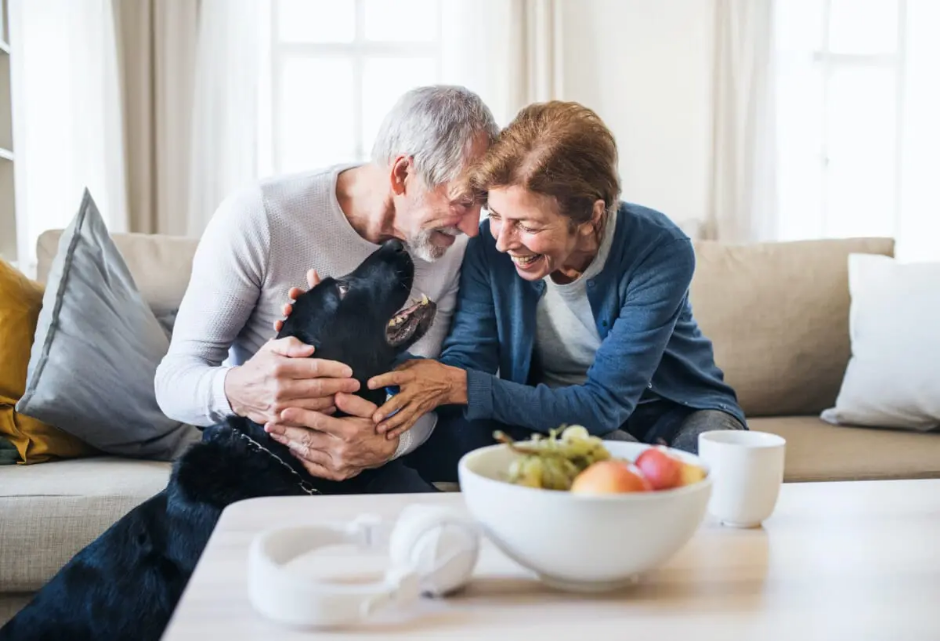What is the mood of the scene?
Based on the screenshot, provide a one-word or short-phrase response.

Warm and happy